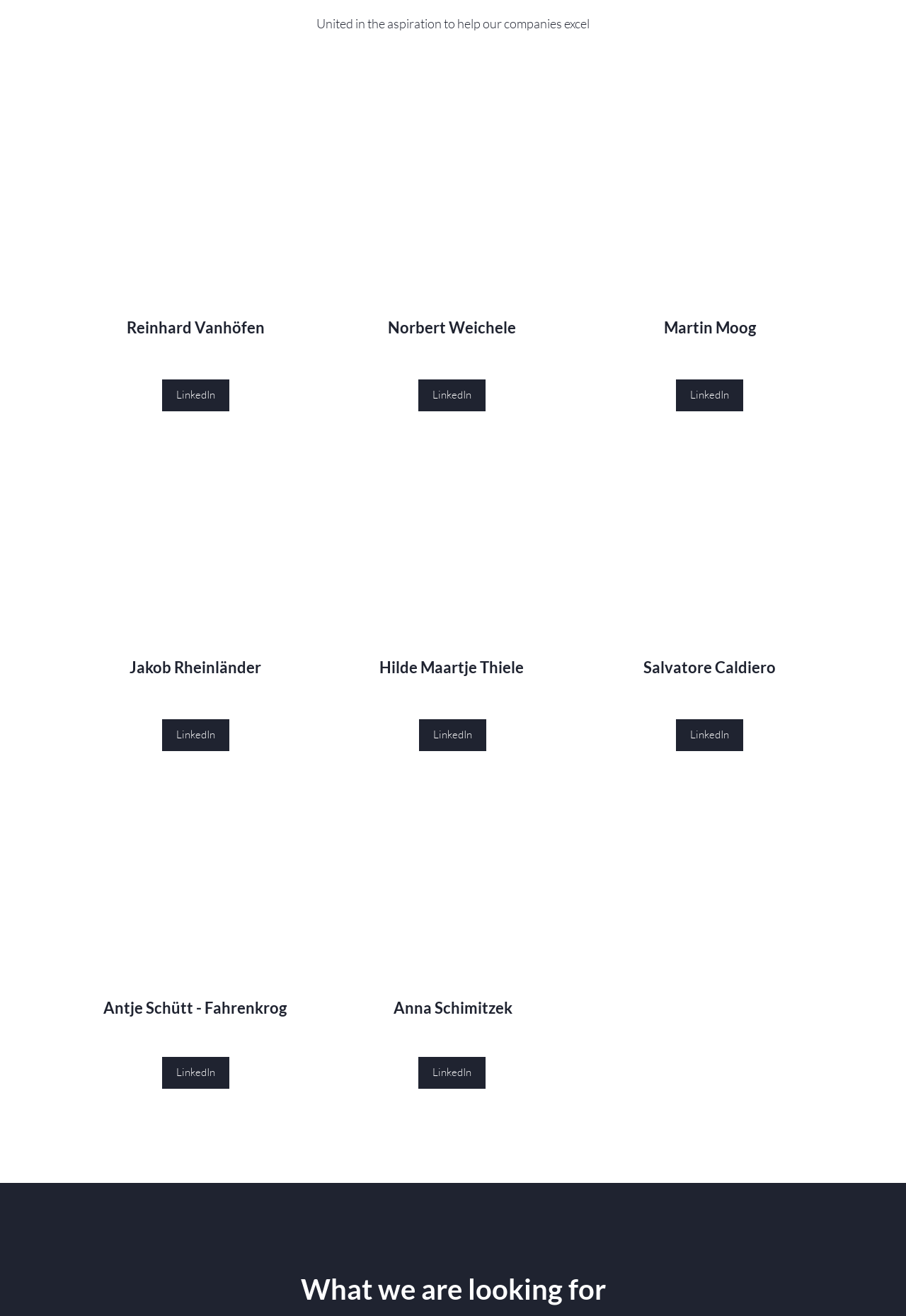Locate the bounding box coordinates of the segment that needs to be clicked to meet this instruction: "View all sponsors".

None